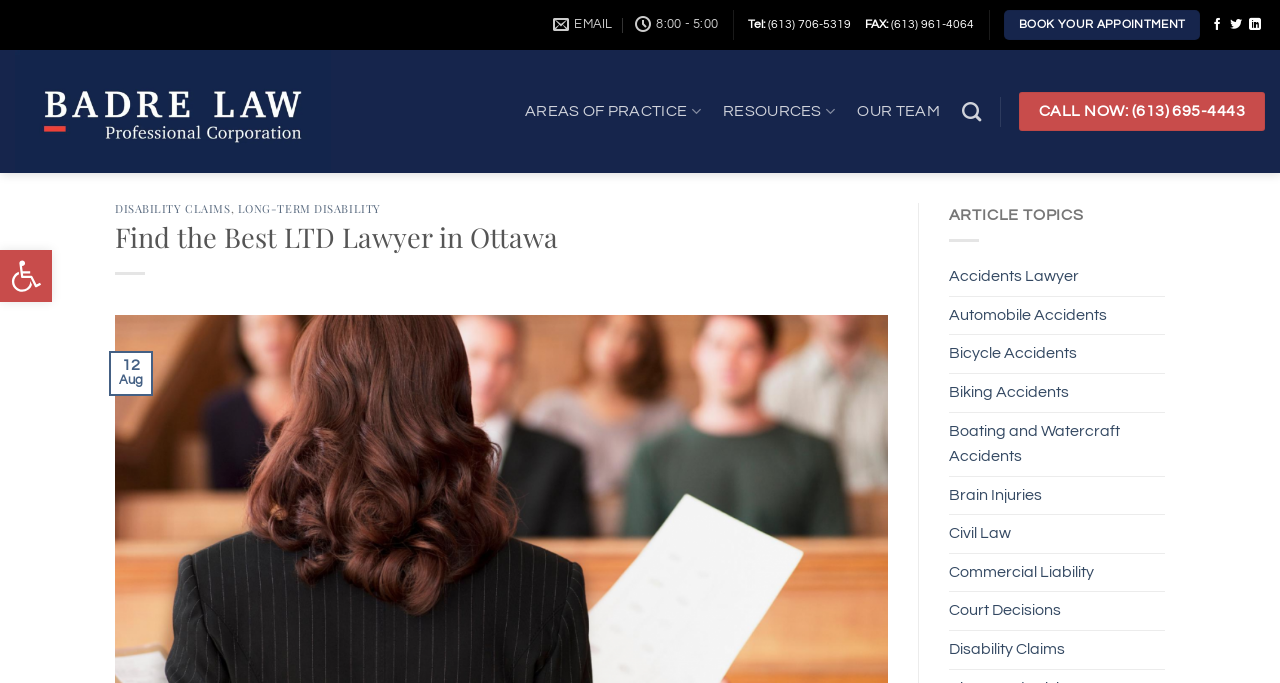Can you find the bounding box coordinates for the element that needs to be clicked to execute this instruction: "Call now"? The coordinates should be given as four float numbers between 0 and 1, i.e., [left, top, right, bottom].

[0.796, 0.134, 0.988, 0.192]